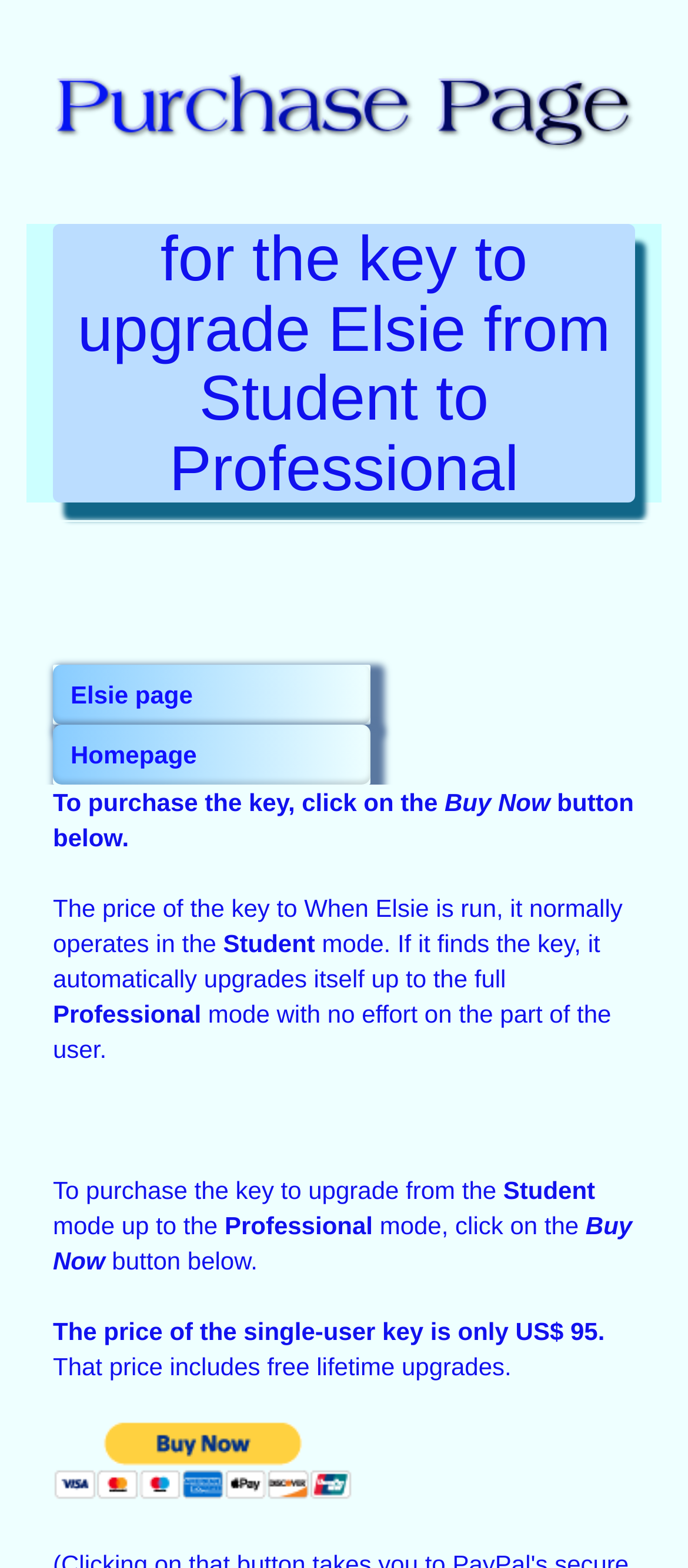Provide the bounding box coordinates of the HTML element described as: "Homepage". The bounding box coordinates should be four float numbers between 0 and 1, i.e., [left, top, right, bottom].

[0.077, 0.462, 0.538, 0.501]